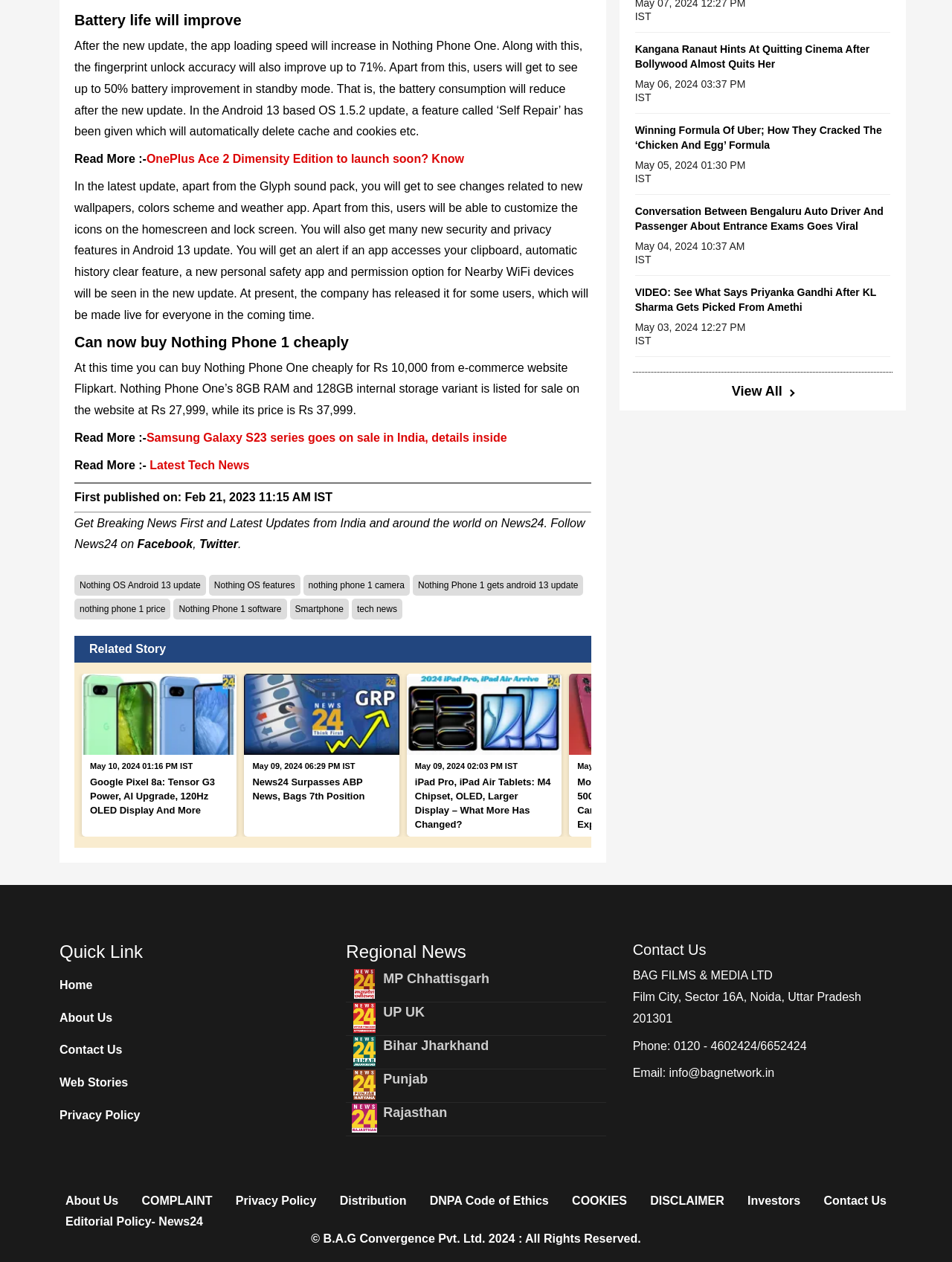How much is the discounted price of Nothing Phone One?
Please give a detailed and elaborate answer to the question based on the image.

According to the article 'Can now buy Nothing Phone 1 cheaply', the discounted price of Nothing Phone One is Rs 10,000, which is mentioned in the text 'At this time you can buy Nothing Phone One cheaply for Rs 10,000 from e-commerce website Flipkart'.